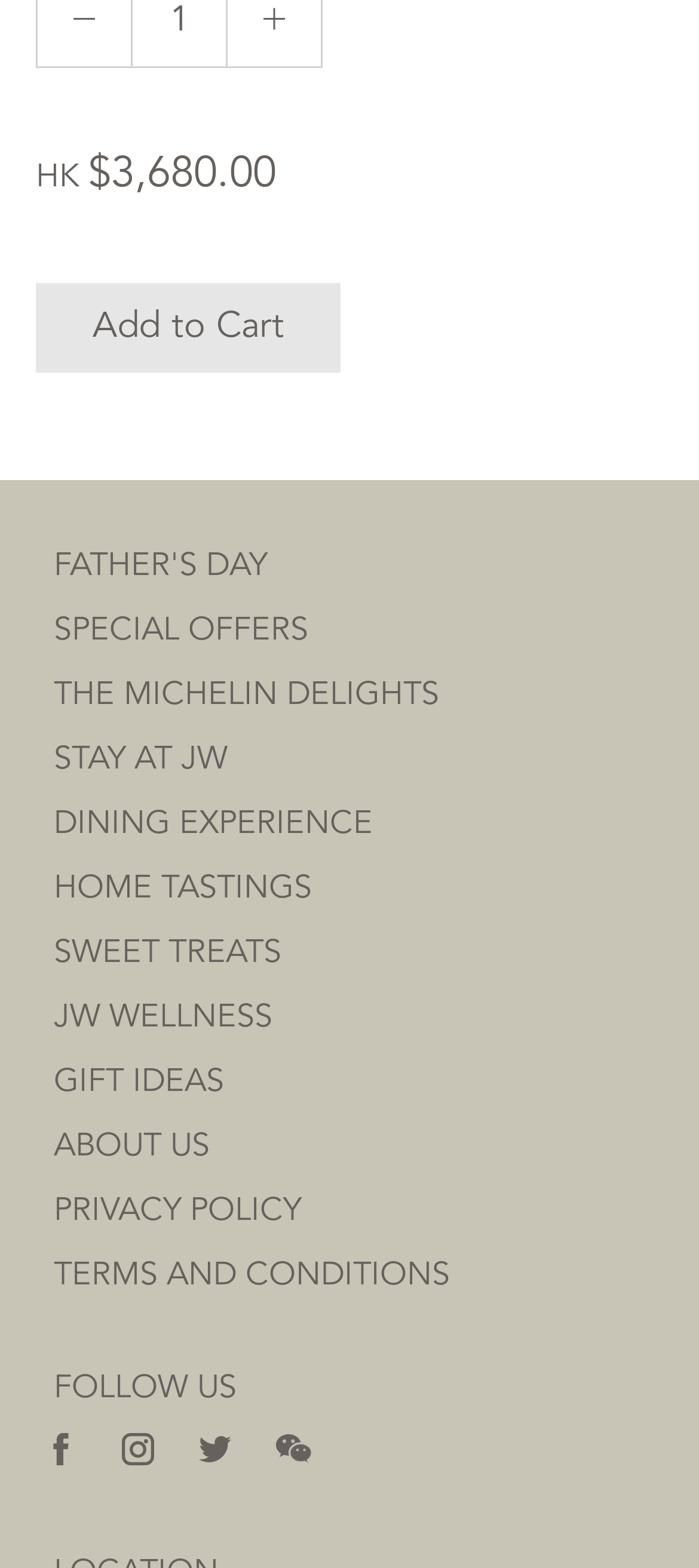Locate the UI element that matches the description SPECIAL OFFERS in the webpage screenshot. Return the bounding box coordinates in the format (top-left x, top-left y, bottom-right x, bottom-right y), with values ranging from 0 to 1.

[0.077, 0.381, 0.441, 0.422]